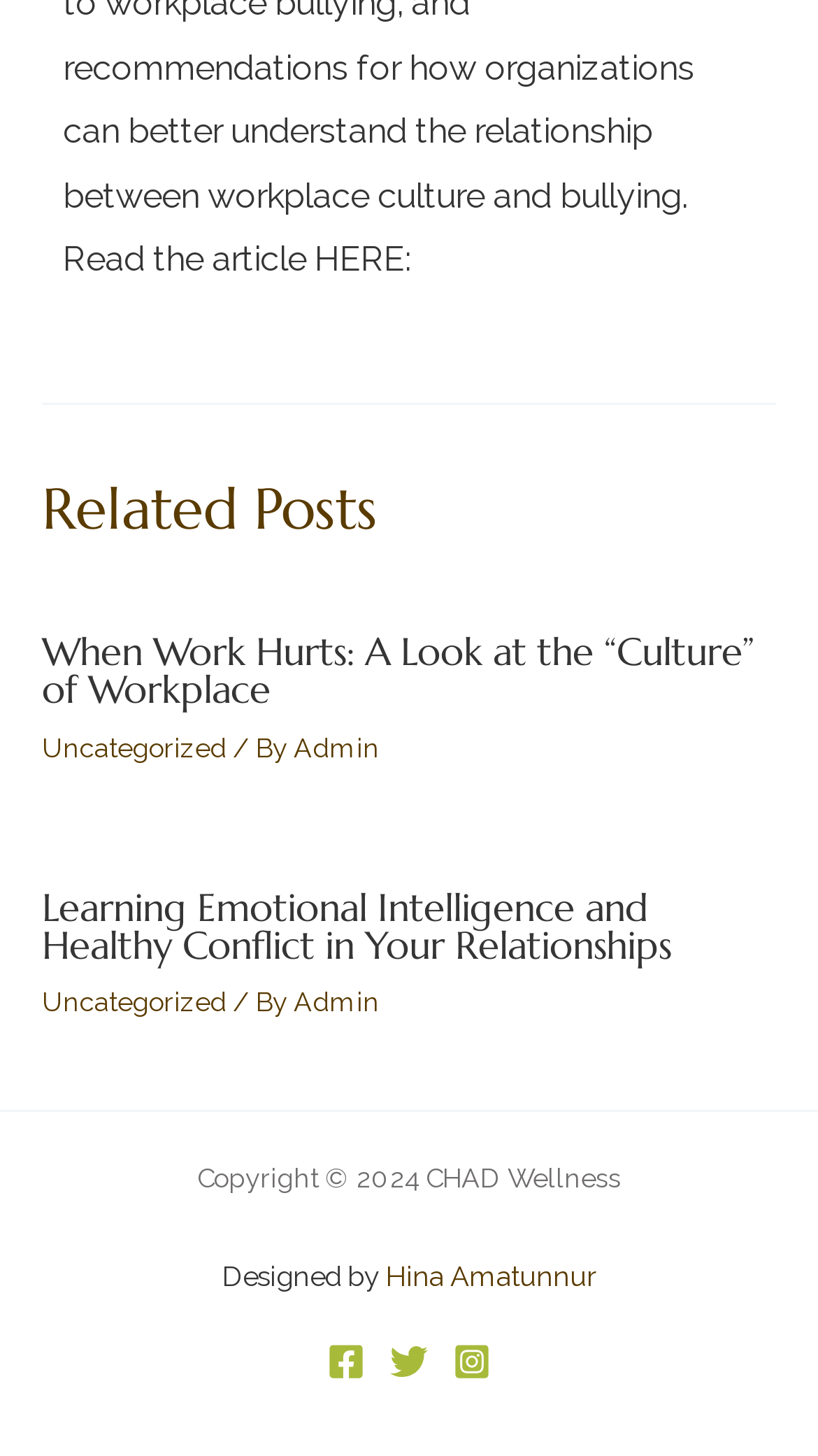What is the title of the first related post?
Please give a detailed and elaborate explanation in response to the question.

I determined the title of the first related post by looking at the heading element with the text 'When Work Hurts: A Look at the “Culture” of Workplace' inside the first article element.